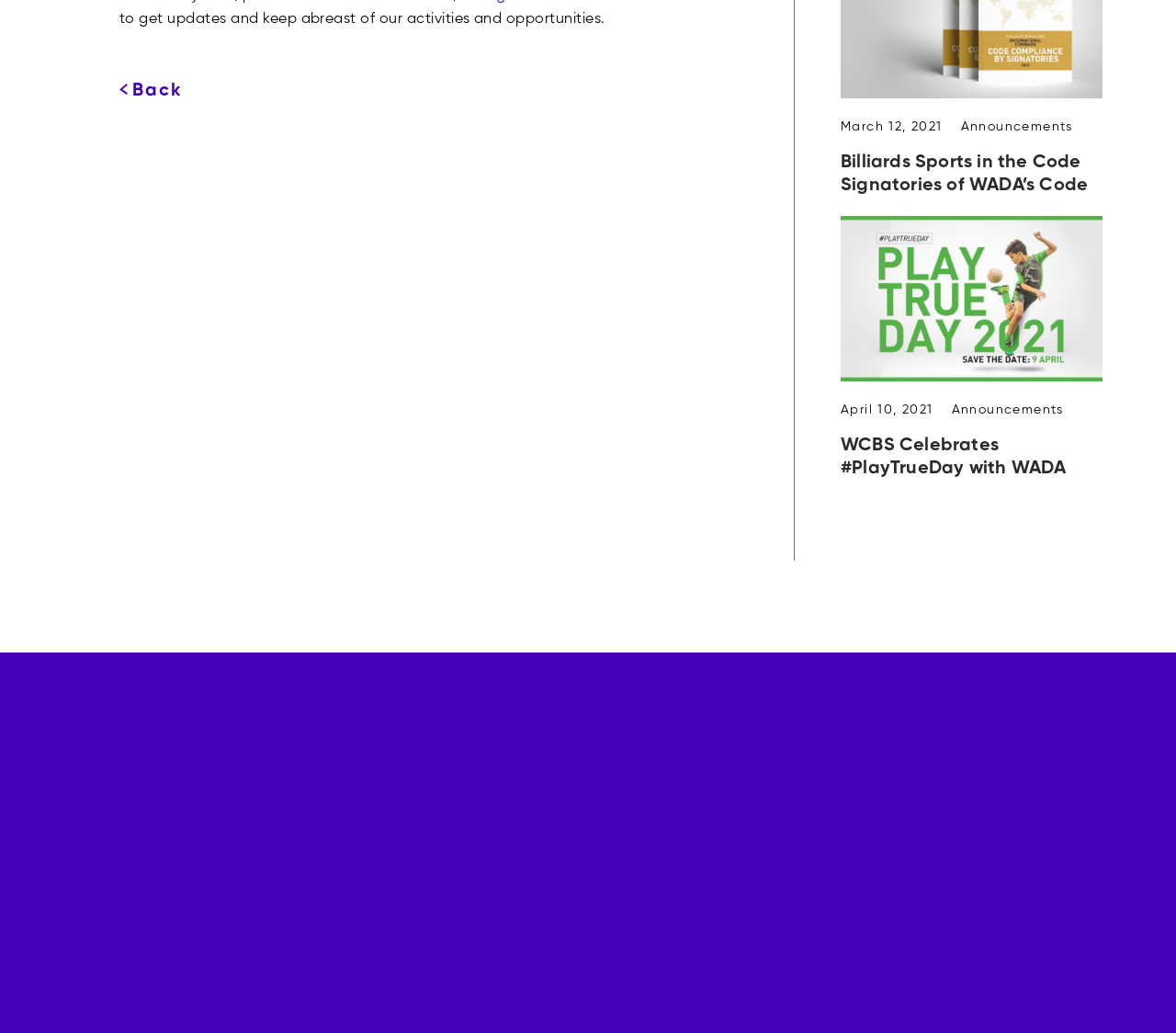Can you find the bounding box coordinates for the element that needs to be clicked to execute this instruction: "Go to the NEWSROOM page"? The coordinates should be given as four float numbers between 0 and 1, i.e., [left, top, right, bottom].

[0.866, 0.824, 0.938, 0.837]